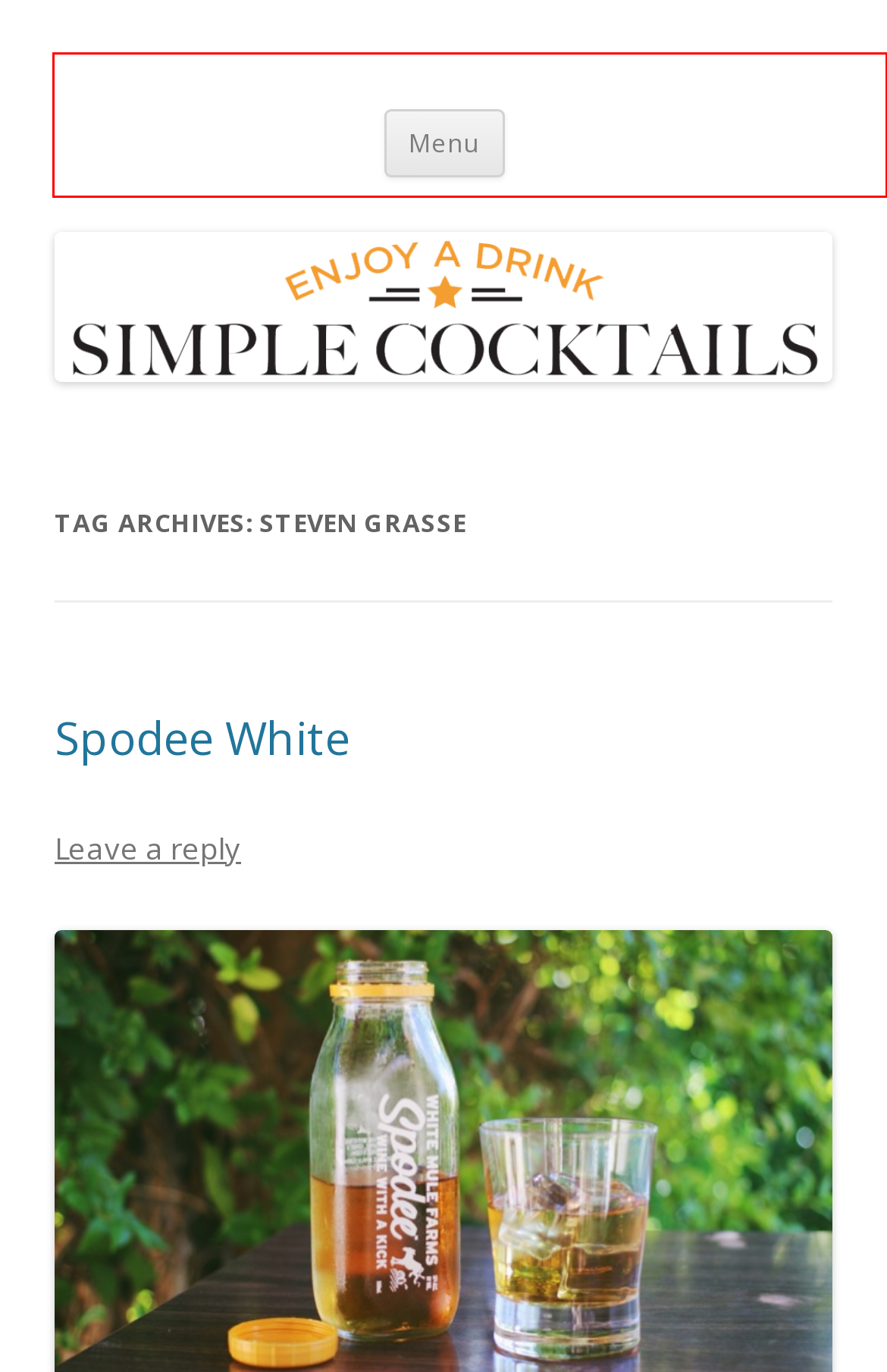Given a screenshot of a webpage with a red bounding box around an element, choose the most appropriate webpage description for the new page displayed after clicking the element within the bounding box. Here are the candidates:
A. spodee white | Simple Cocktails: recipes & reviews for home bartenders
B. It’s Spodee! | Simple Cocktails: recipes & reviews for home bartenders
C. Spodee White | Simple Cocktails: recipes & reviews for home bartenders
D. wine | Simple Cocktails: recipes & reviews for home bartenders
E. art in the age | Simple Cocktails: recipes & reviews for home bartenders
F. Simple Cocktails: recipes & reviews for home bartenders | Enjoy a Drink!
G. spodee | Simple Cocktails: recipes & reviews for home bartenders
H. Simple Cocktails Podcast Episode 11 | Simple Cocktails: recipes & reviews for home bartenders

F